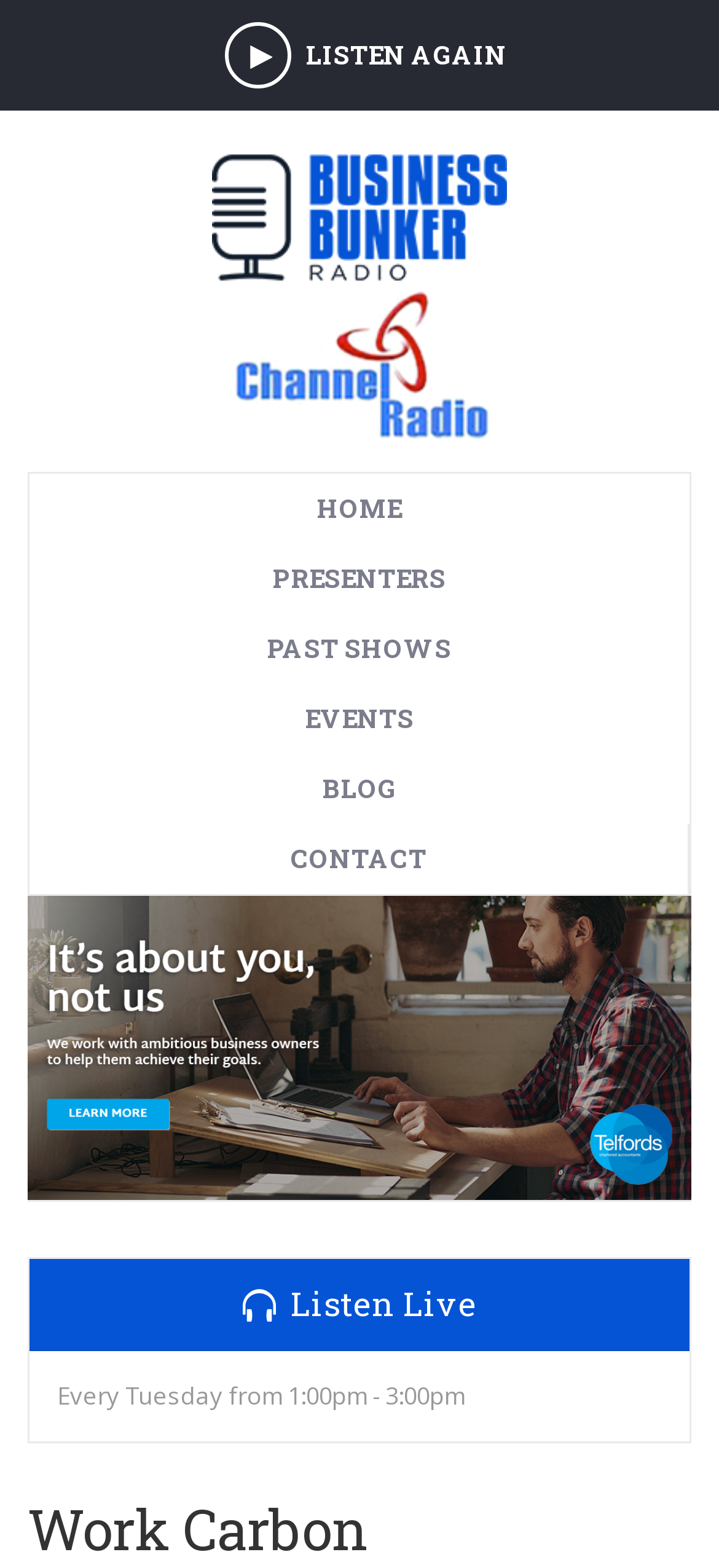Describe all significant elements and features of the webpage.

The webpage appears to be a radio station's website, specifically focused on business and climate change. At the top left, there is a link to "LISTEN AGAIN" with an icon. Next to it, there are two links with accompanying images: "Business Bunker Radio" and "Channel Radio". 

Below these links, there is a navigation menu with six links: "HOME", "PRESENTERS", "PAST SHOWS", "EVENTS", "BLOG", and "CONTACT". These links are aligned vertically and take up a significant portion of the left side of the page.

On the right side of the page, there is a large image with a link that is not explicitly labeled. Below this image, there is a section with a heading "Listen Live" and a subheading "Every Tuesday from 1:00pm - 3:00pm". This section appears to be related to the radio station's live broadcast schedule.

At the very bottom of the page, there is a heading "Work Carbon", which seems to be the title of the webpage or a section within the webpage. The meta description mentions reducing carbon emissions at work and climate change, suggesting that the webpage may contain content related to these topics.